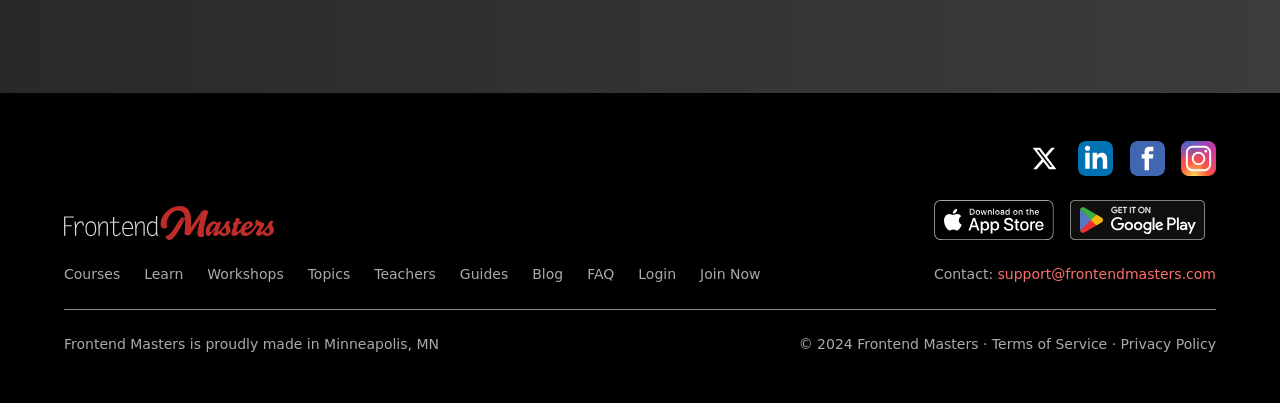Can you determine the bounding box coordinates of the area that needs to be clicked to fulfill the following instruction: "Go to the Courses page"?

[0.05, 0.659, 0.094, 0.699]